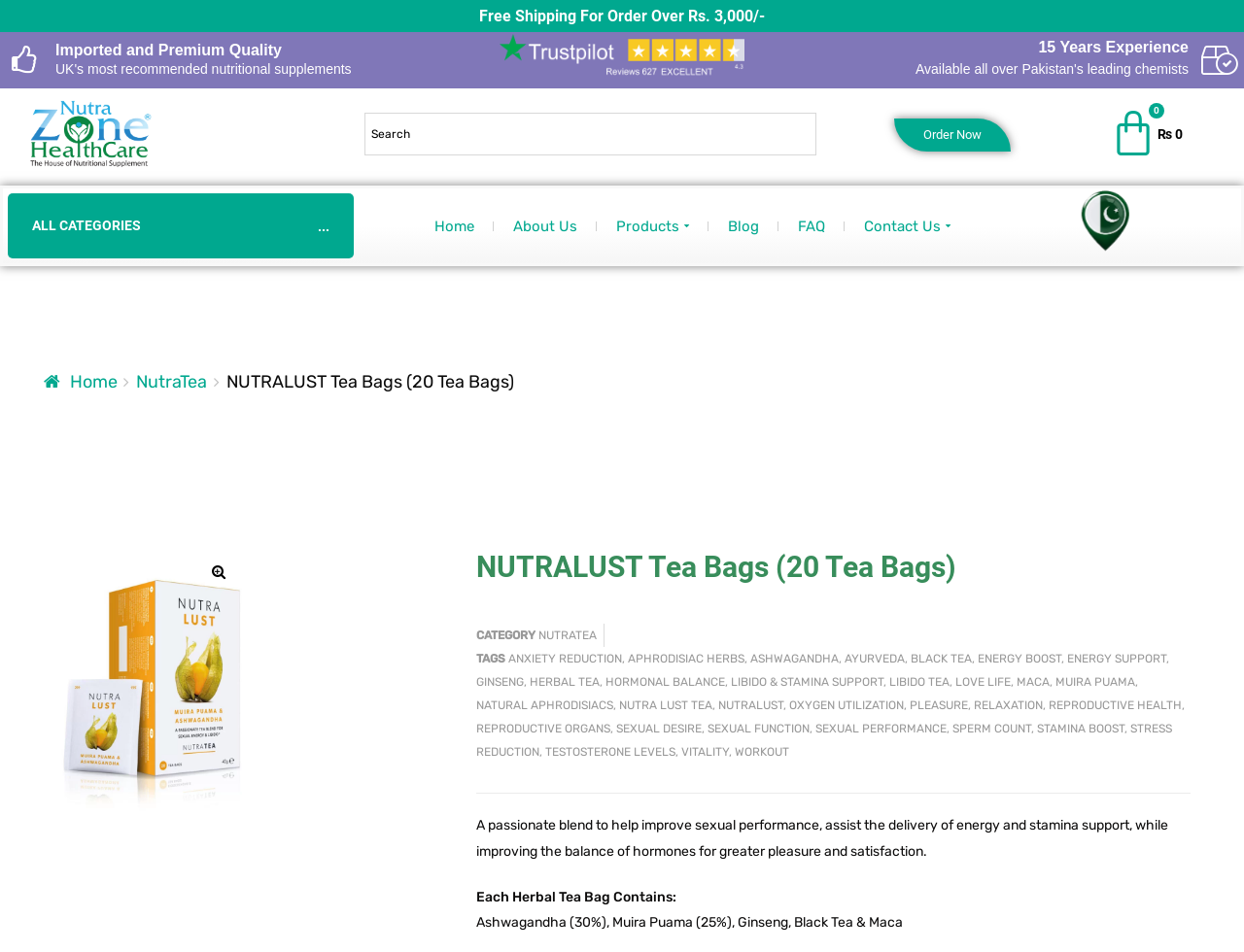Determine the bounding box coordinates of the region that needs to be clicked to achieve the task: "View all categories".

[0.006, 0.203, 0.285, 0.271]